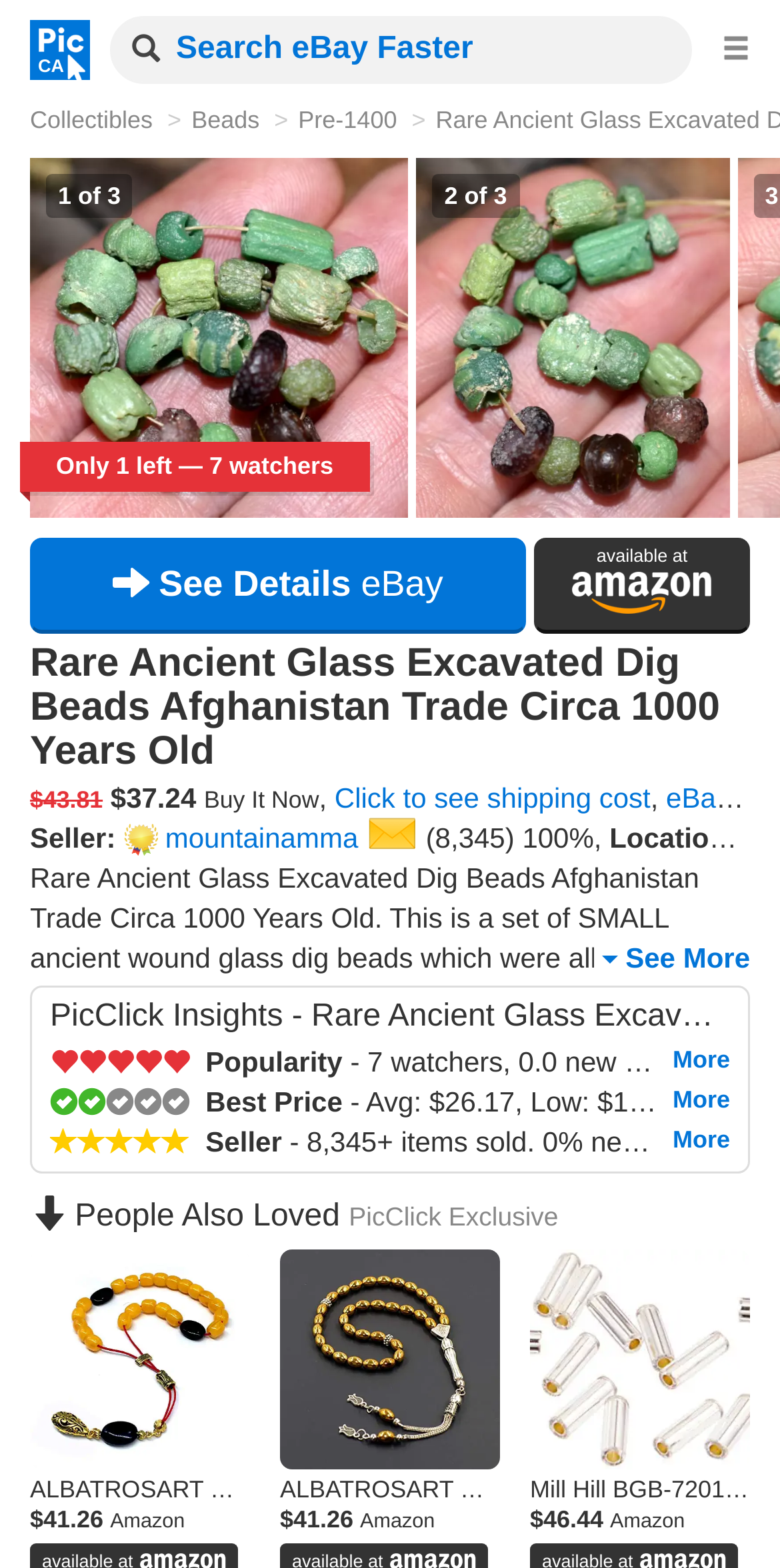Highlight the bounding box coordinates of the element you need to click to perform the following instruction: "Click the Contact Us link."

None